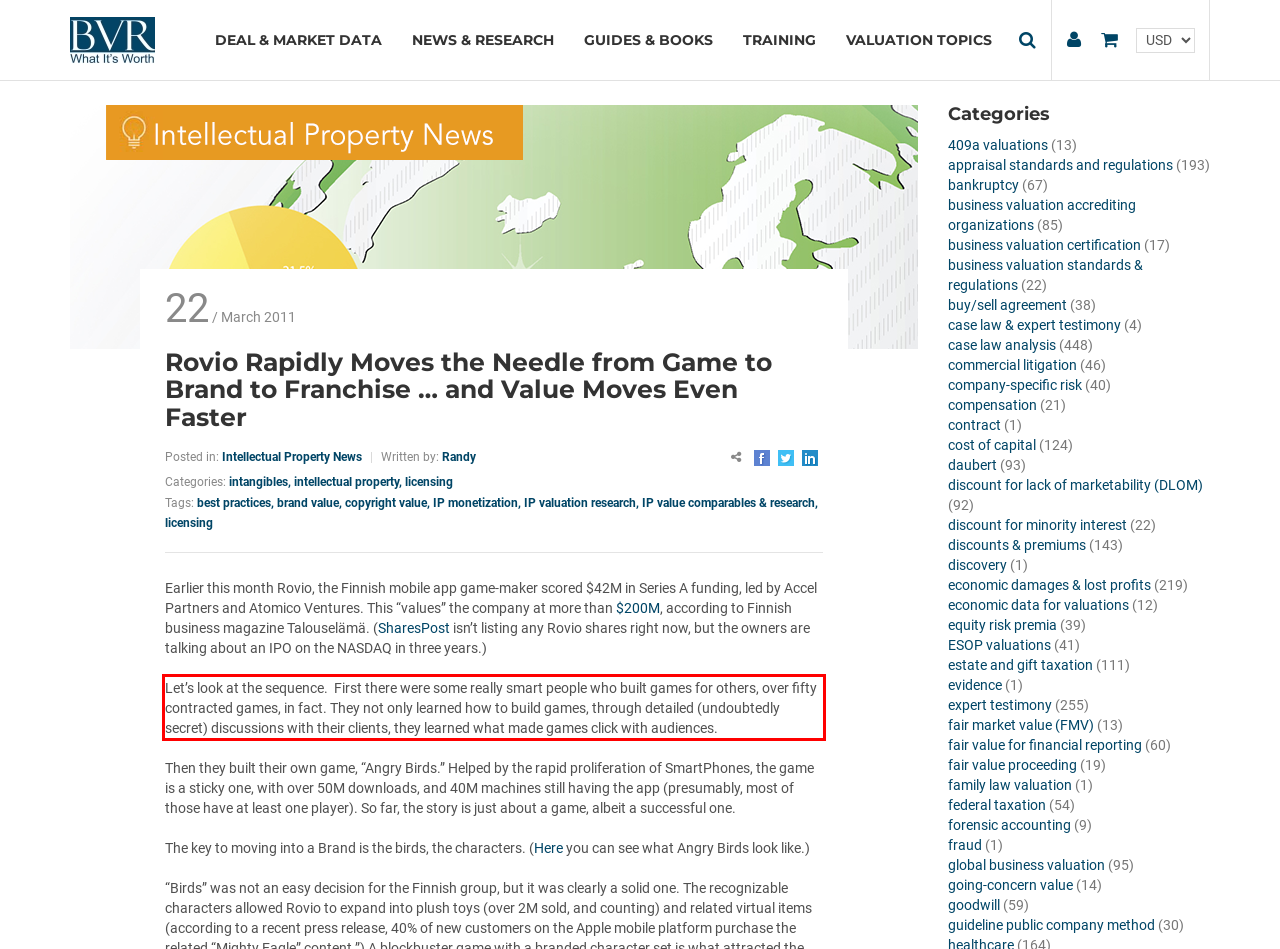Given a screenshot of a webpage with a red bounding box, extract the text content from the UI element inside the red bounding box.

Let’s look at the sequence. First there were some really smart people who built games for others, over fifty contracted games, in fact. They not only learned how to build games, through detailed (undoubtedly secret) discussions with their clients, they learned what made games click with audiences.